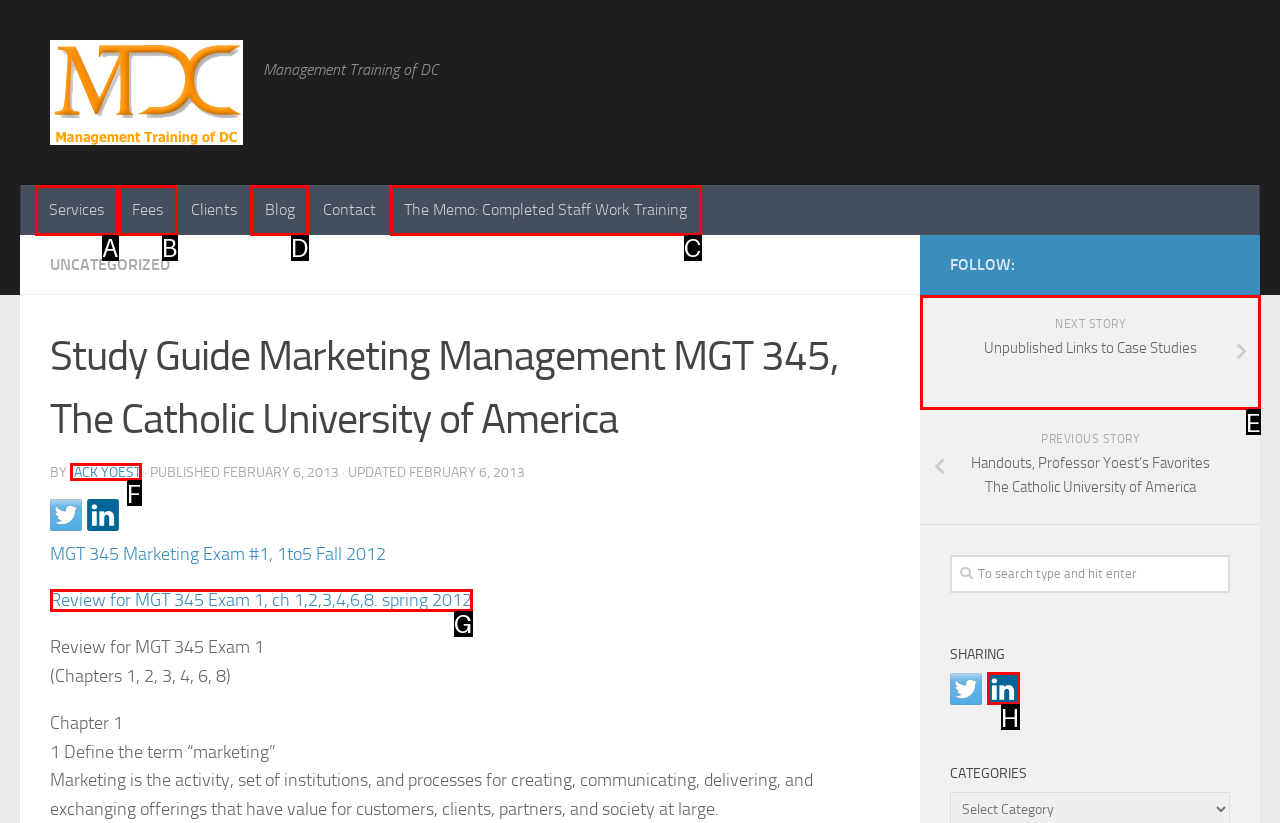Indicate the letter of the UI element that should be clicked to accomplish the task: Click on the 'Blog' link. Answer with the letter only.

D